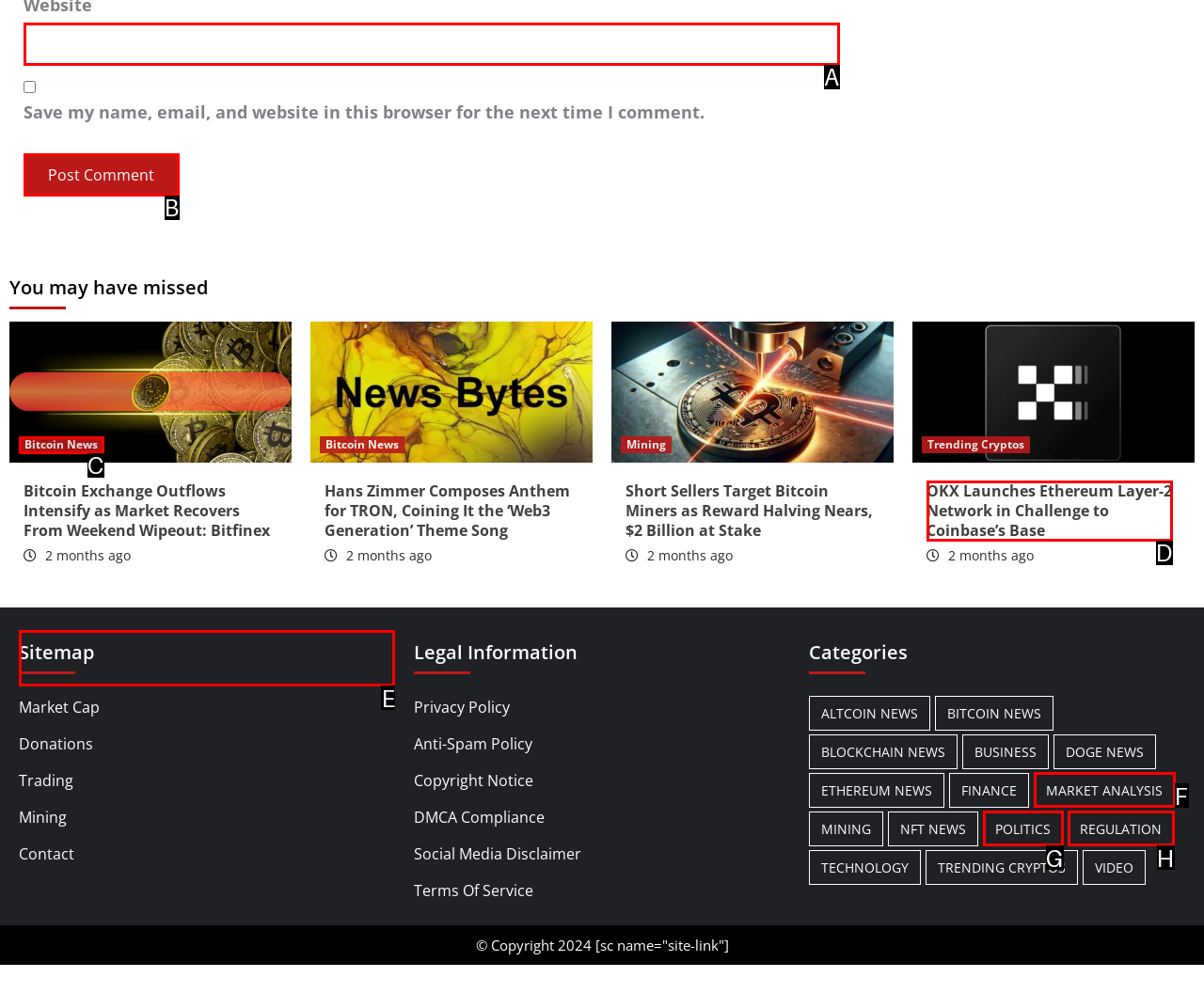Identify the correct UI element to click to follow this instruction: View Sitemap
Respond with the letter of the appropriate choice from the displayed options.

E